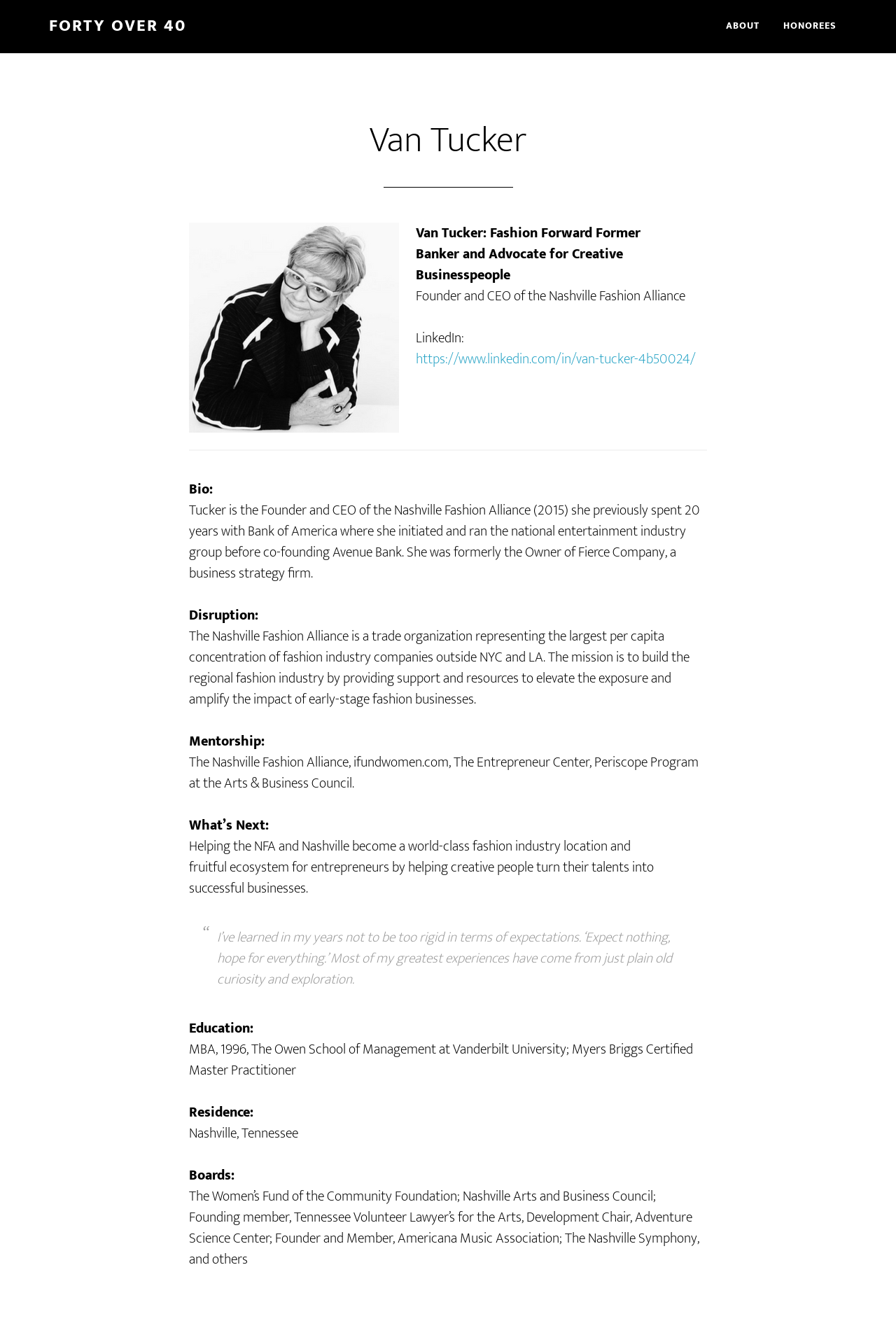Answer with a single word or phrase: 
What is Van Tucker's educational background?

MBA from Vanderbilt University